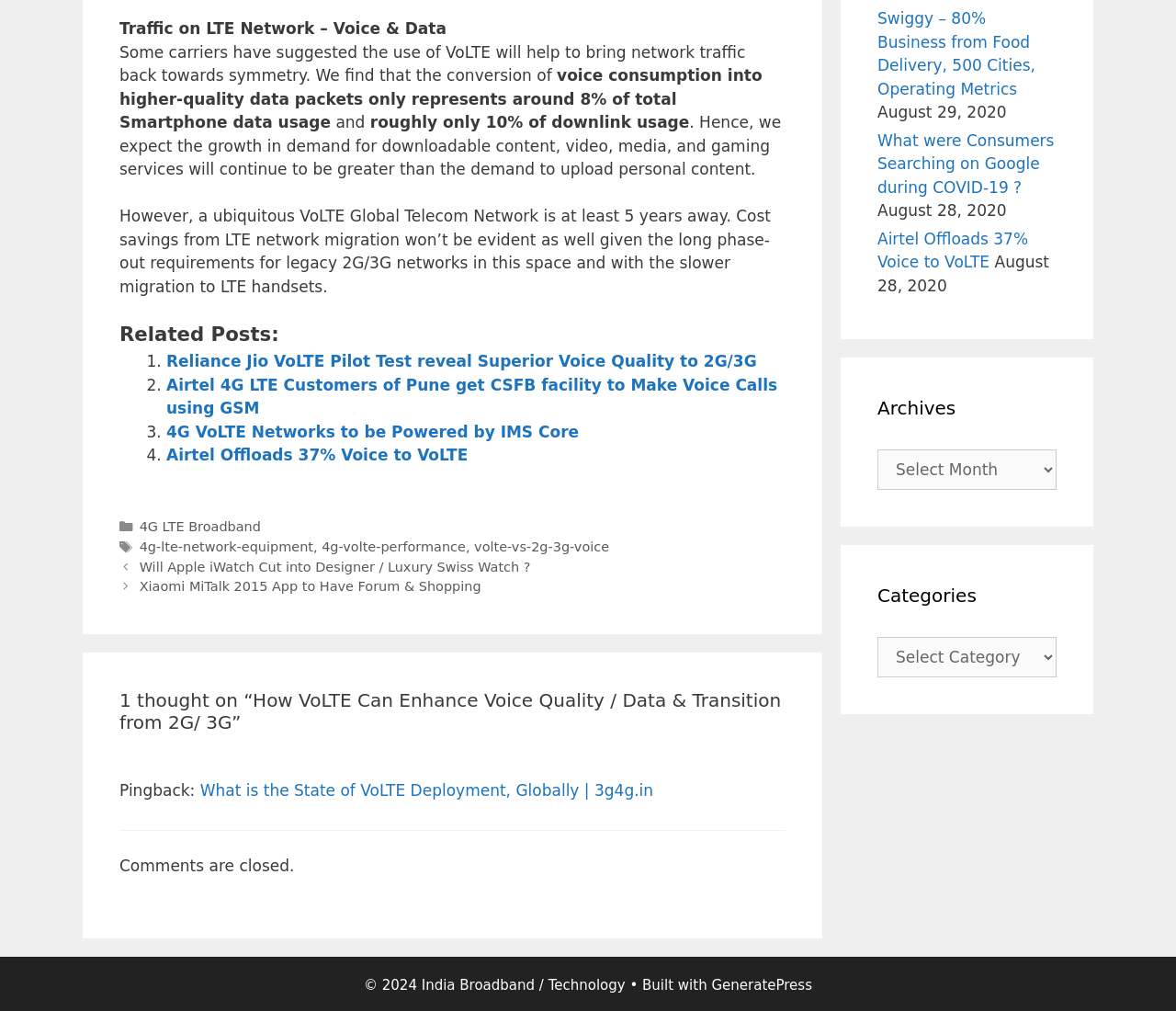Identify the bounding box coordinates of the region that should be clicked to execute the following instruction: "Click on '4G VoLTE Networks to be Powered by IMS Core'".

[0.141, 0.418, 0.492, 0.436]